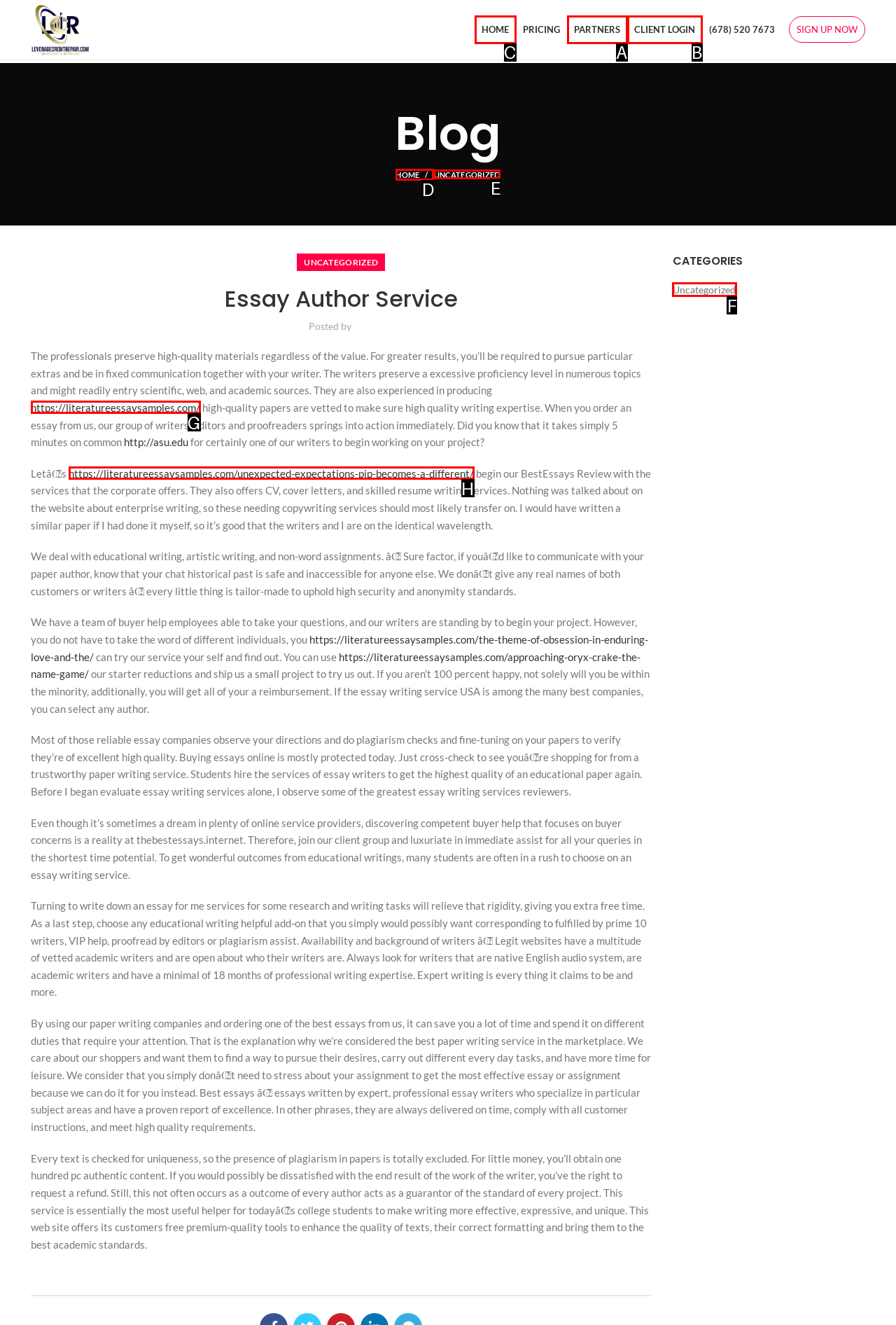Point out the UI element to be clicked for this instruction: Click on the 'HOME' link. Provide the answer as the letter of the chosen element.

C